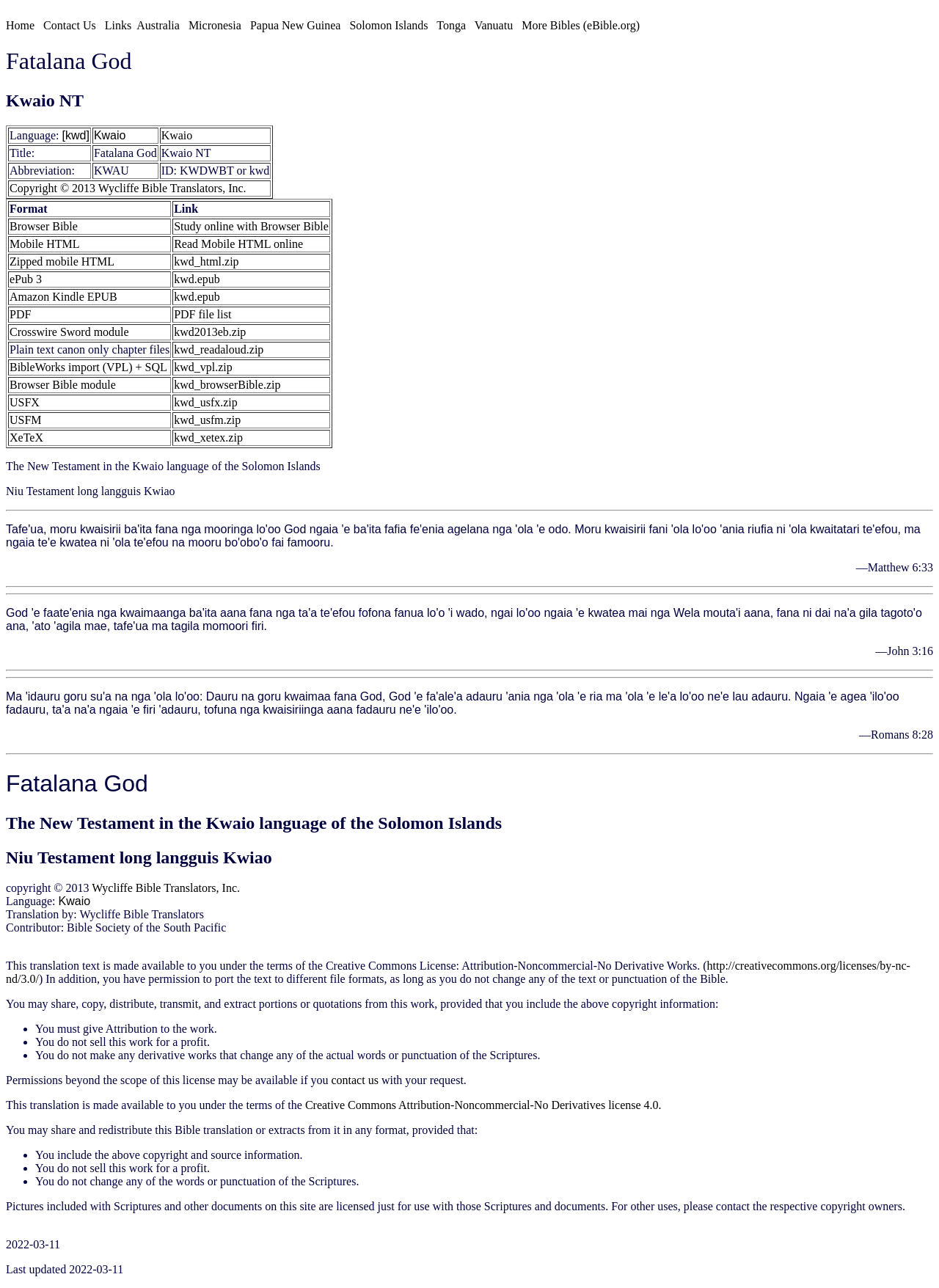Use the details in the image to answer the question thoroughly: 
What is the format of the 'Browser Bible'?

In the table, the row with the gridcell 'Browser Bible' has a corresponding gridcell 'Link', indicating that the format of the 'Browser Bible' is a link.